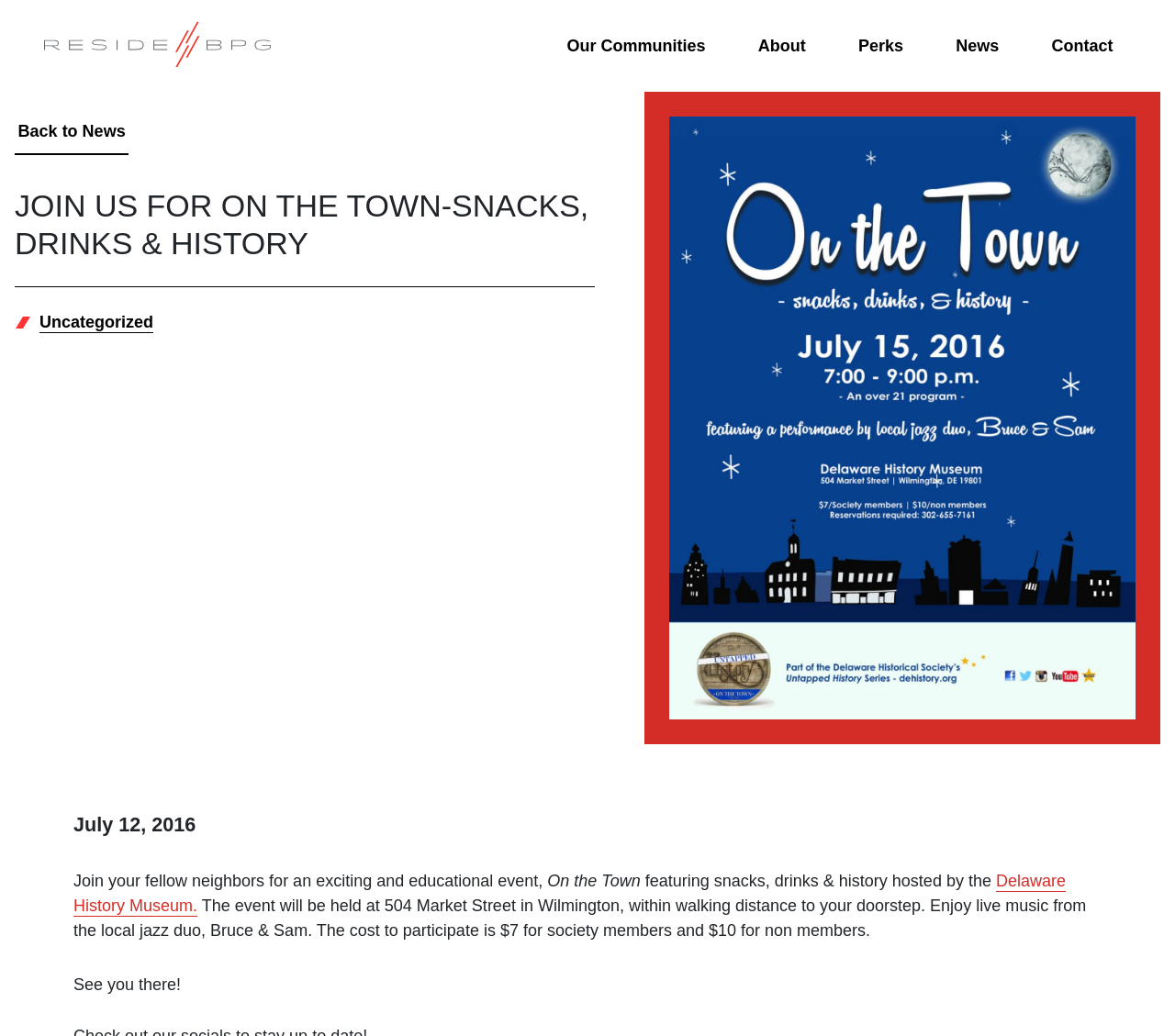Find the bounding box coordinates of the clickable region needed to perform the following instruction: "Click the 'Delaware History Museum' link". The coordinates should be provided as four float numbers between 0 and 1, i.e., [left, top, right, bottom].

[0.062, 0.842, 0.907, 0.883]